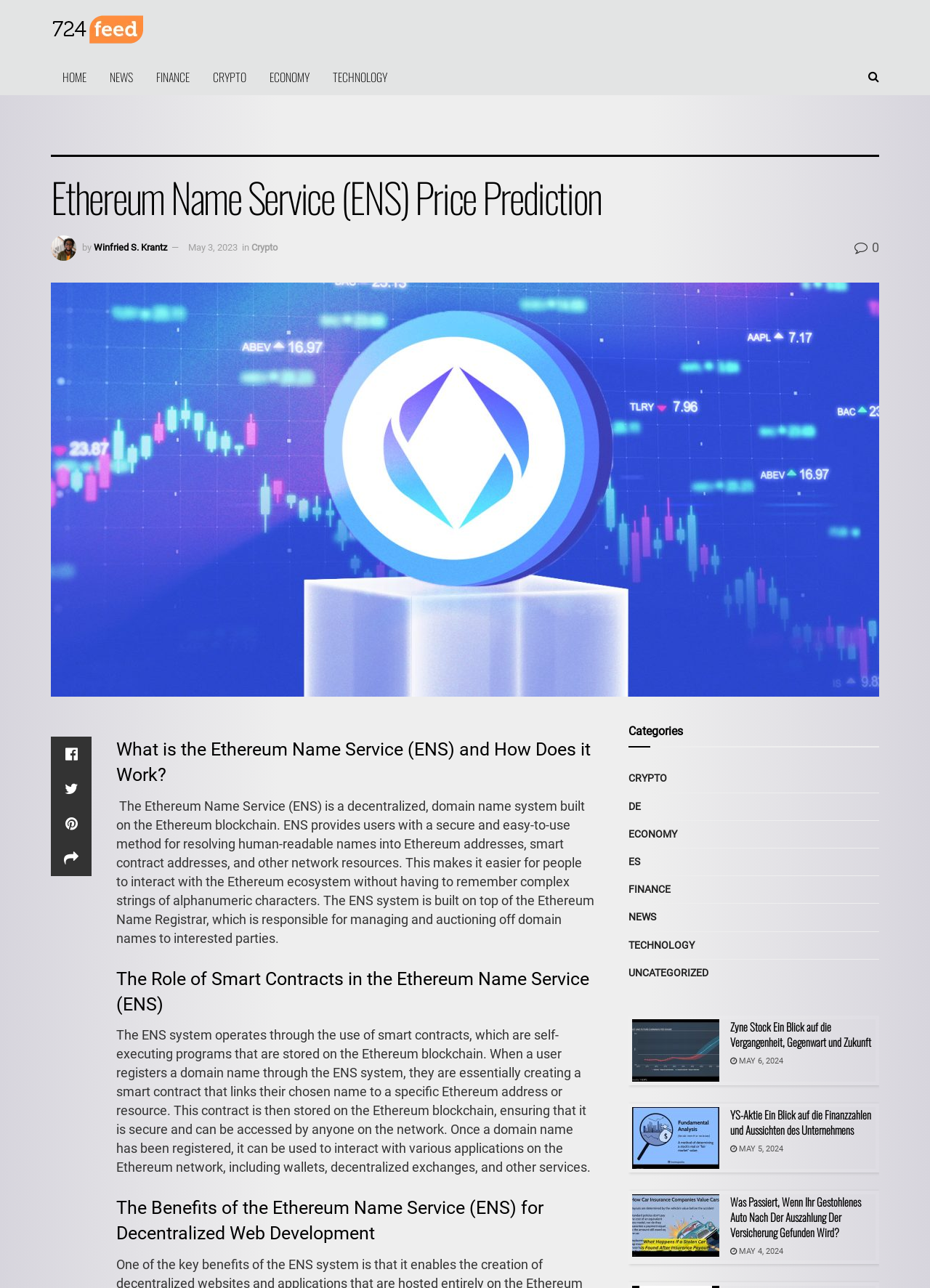Determine the bounding box coordinates of the clickable area required to perform the following instruction: "View the categories". The coordinates should be represented as four float numbers between 0 and 1: [left, top, right, bottom].

[0.676, 0.558, 0.734, 0.578]